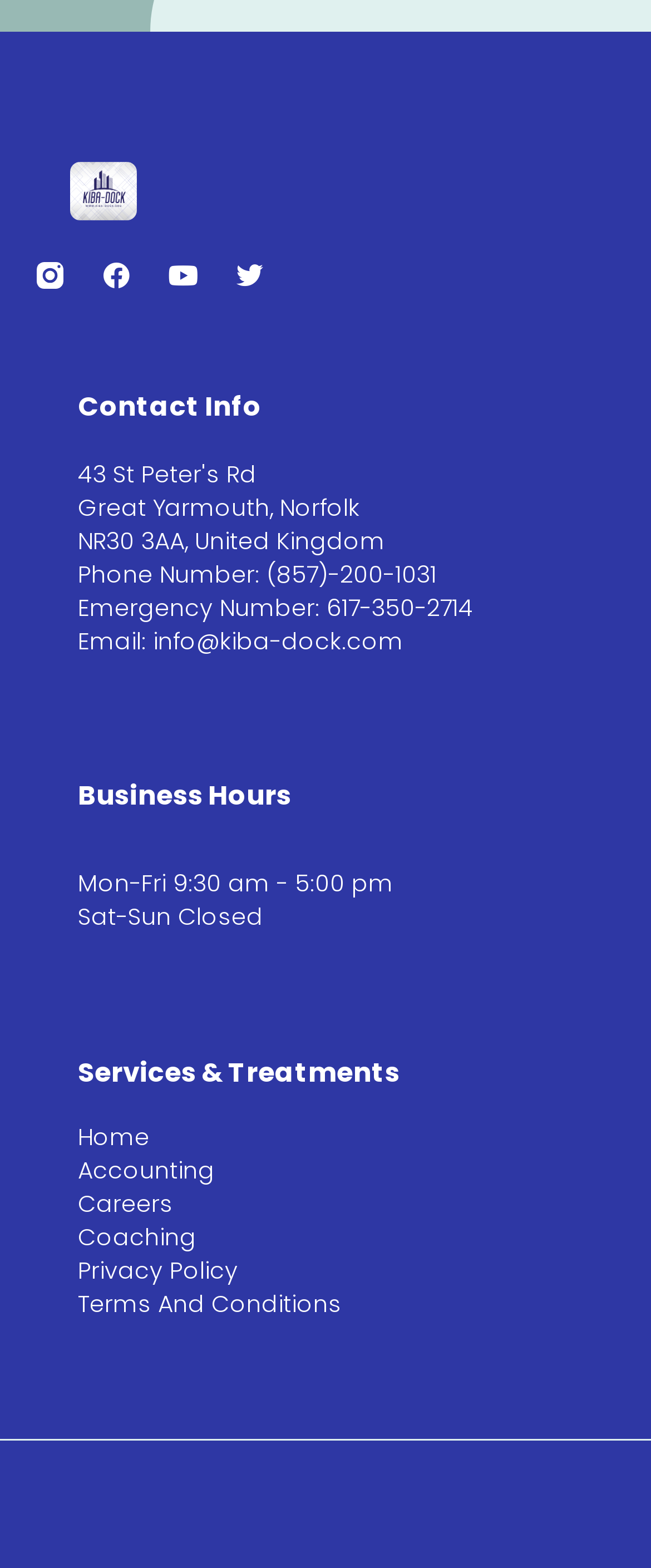What is the business address?
Please provide a single word or phrase answer based on the image.

Great Yarmouth, Norfolk